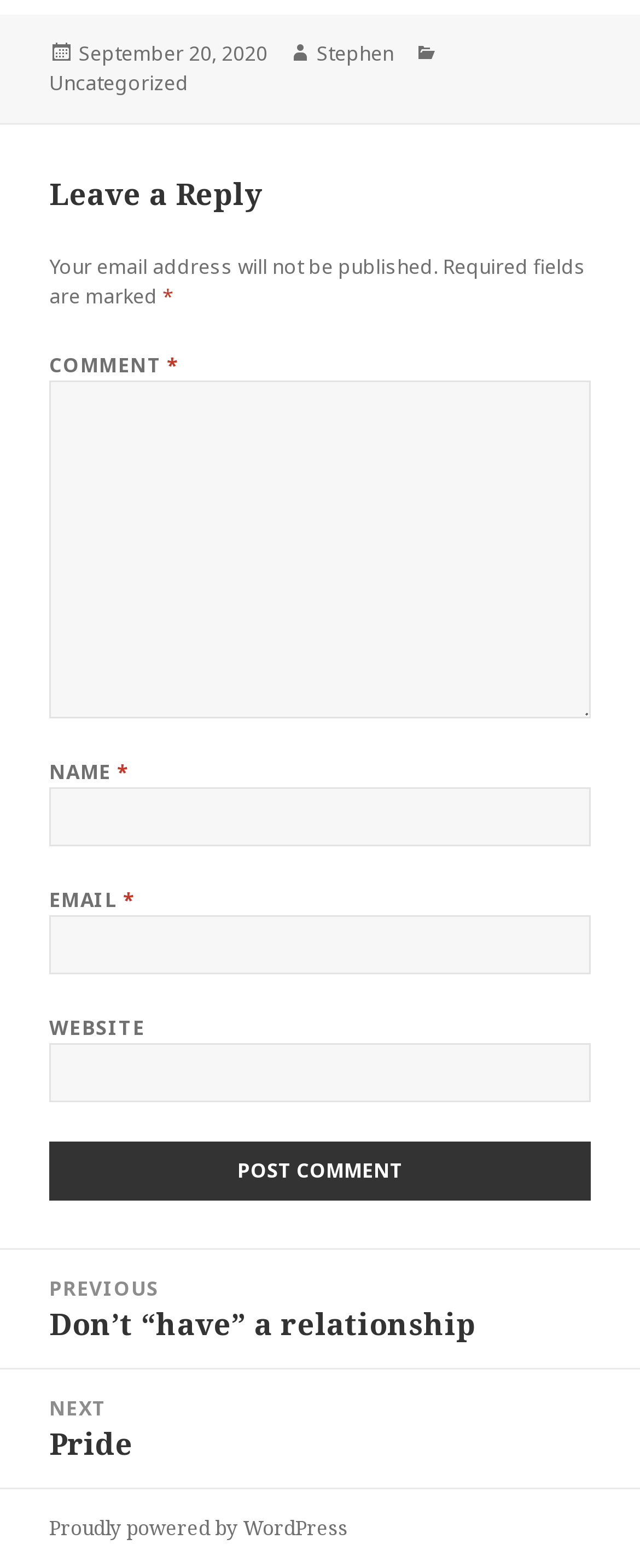What is the category of the post?
Using the image, give a concise answer in the form of a single word or short phrase.

Uncategorized